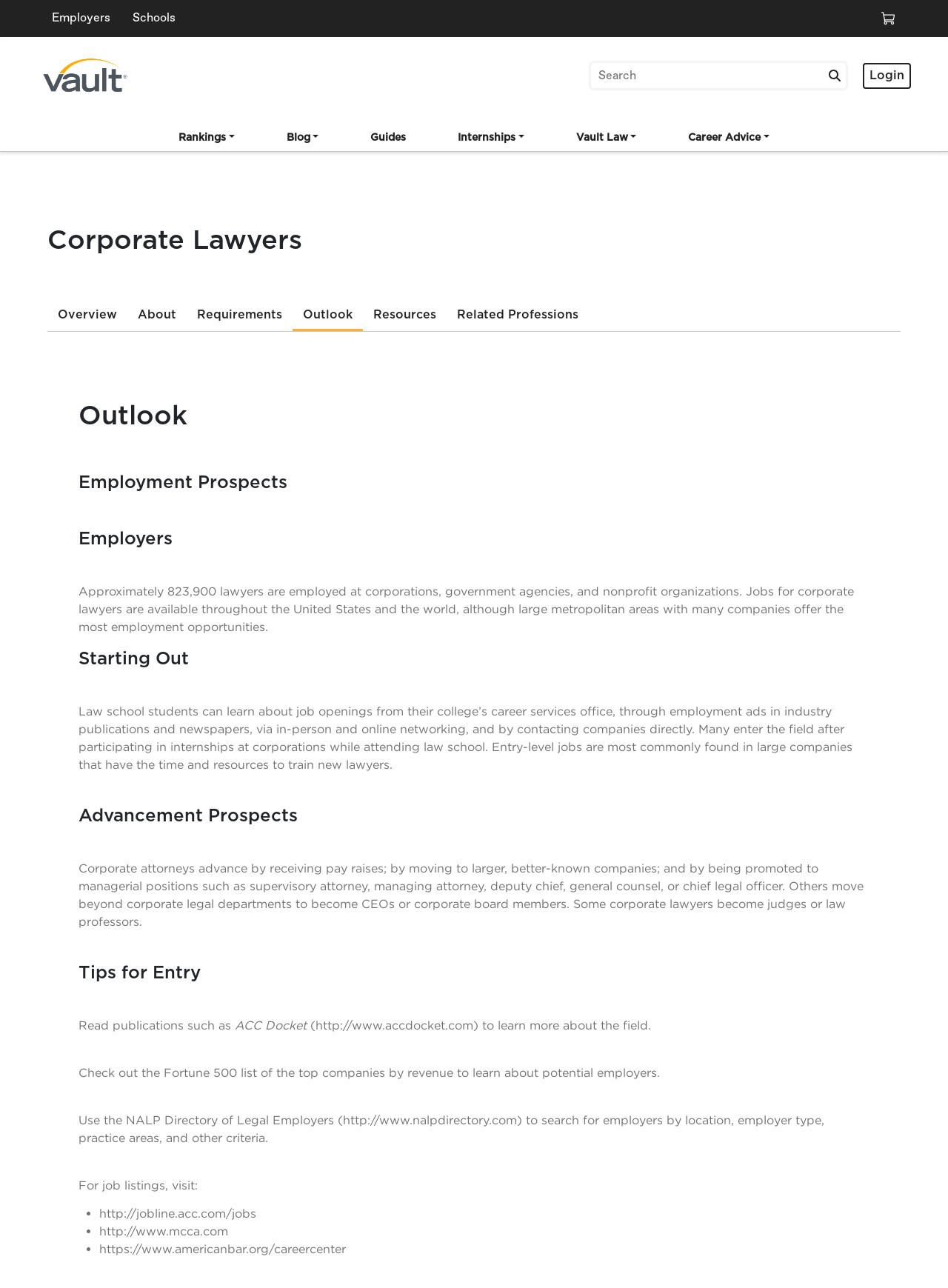Specify the bounding box coordinates of the region I need to click to perform the following instruction: "Click the 'Employers' link". The coordinates must be four float numbers in the range of 0 to 1, i.e., [left, top, right, bottom].

[0.055, 0.006, 0.116, 0.023]